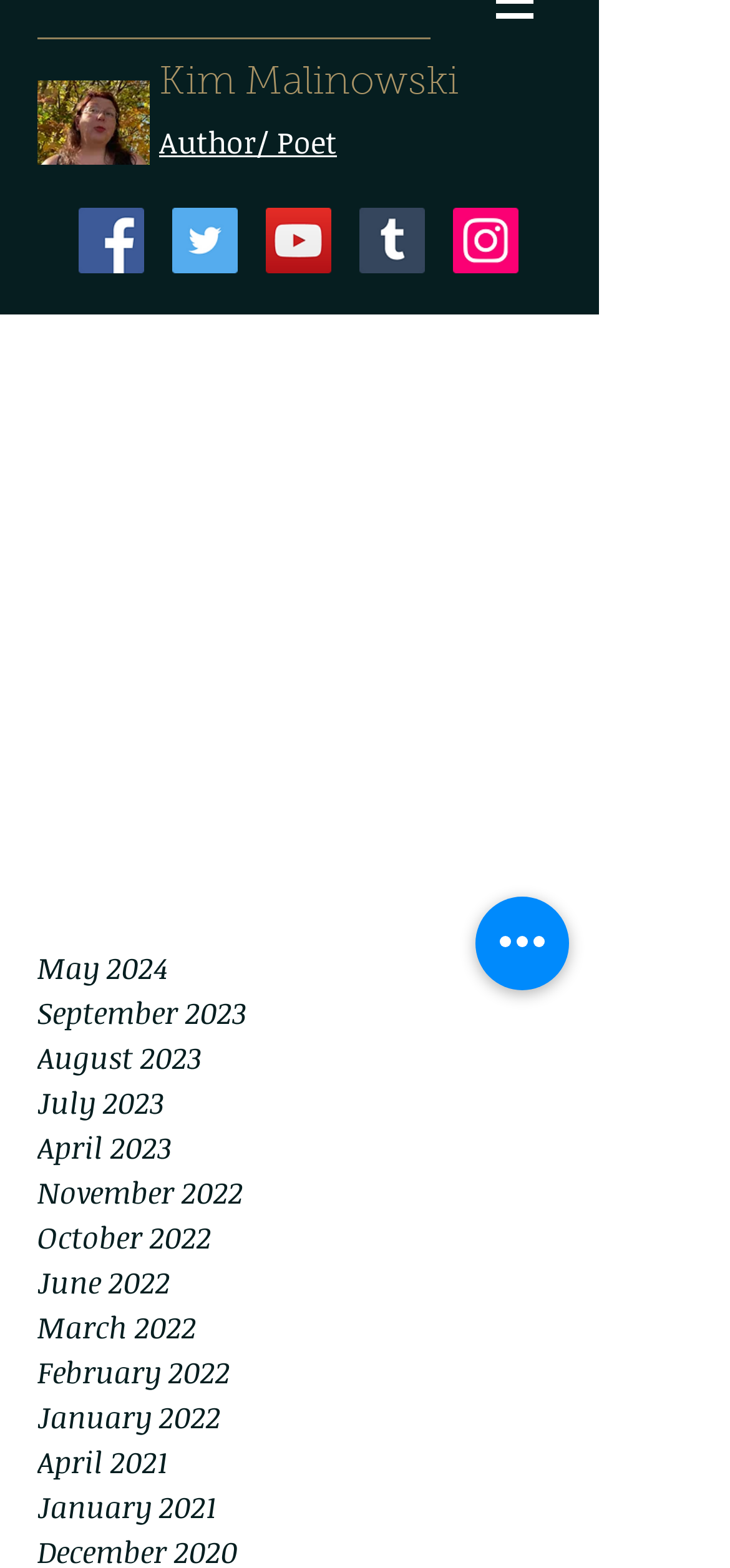Kindly provide the bounding box coordinates of the section you need to click on to fulfill the given instruction: "Read posts from May 2024".

[0.051, 0.603, 0.769, 0.632]